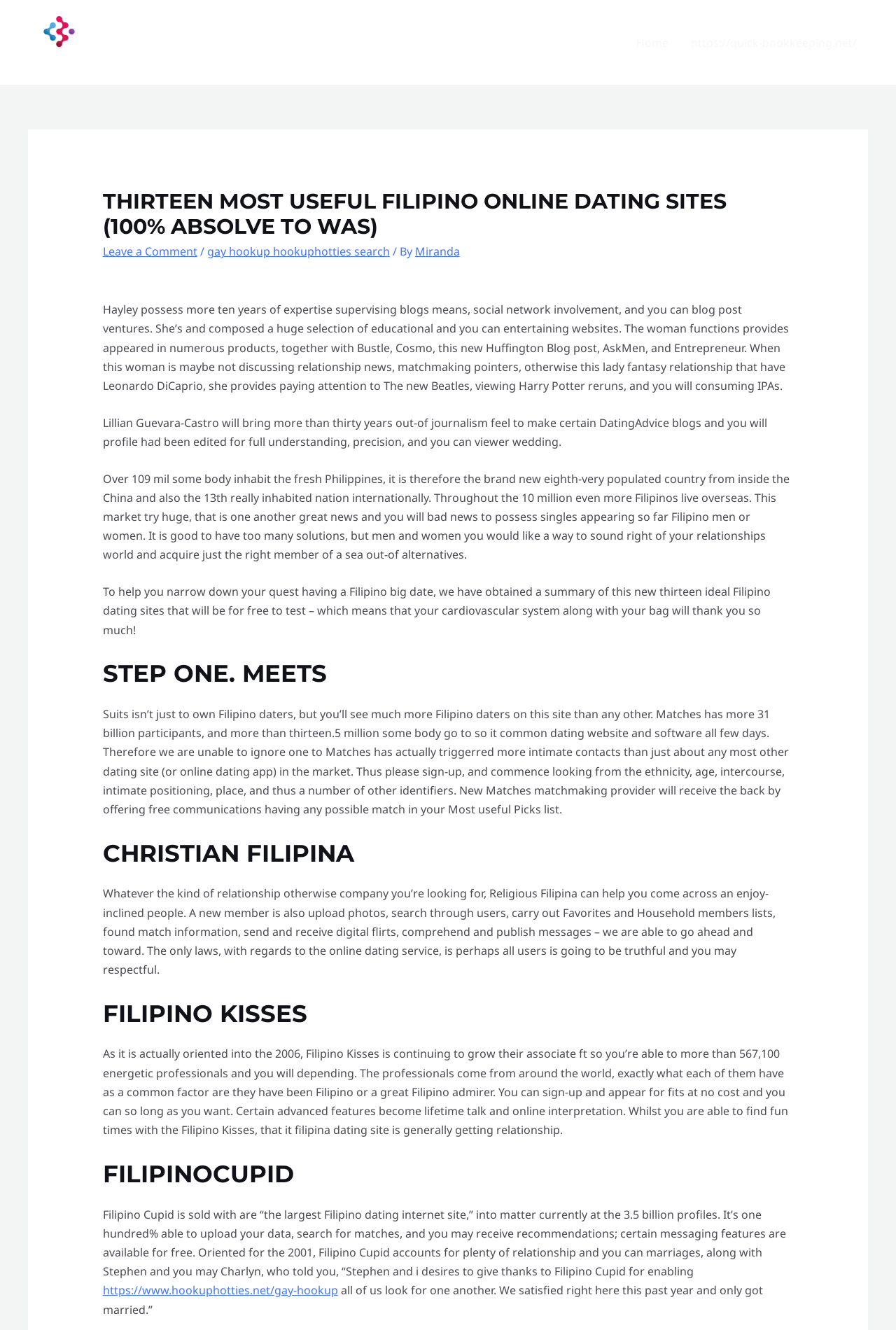Give a one-word or phrase response to the following question: What is the author of the article?

Not specified